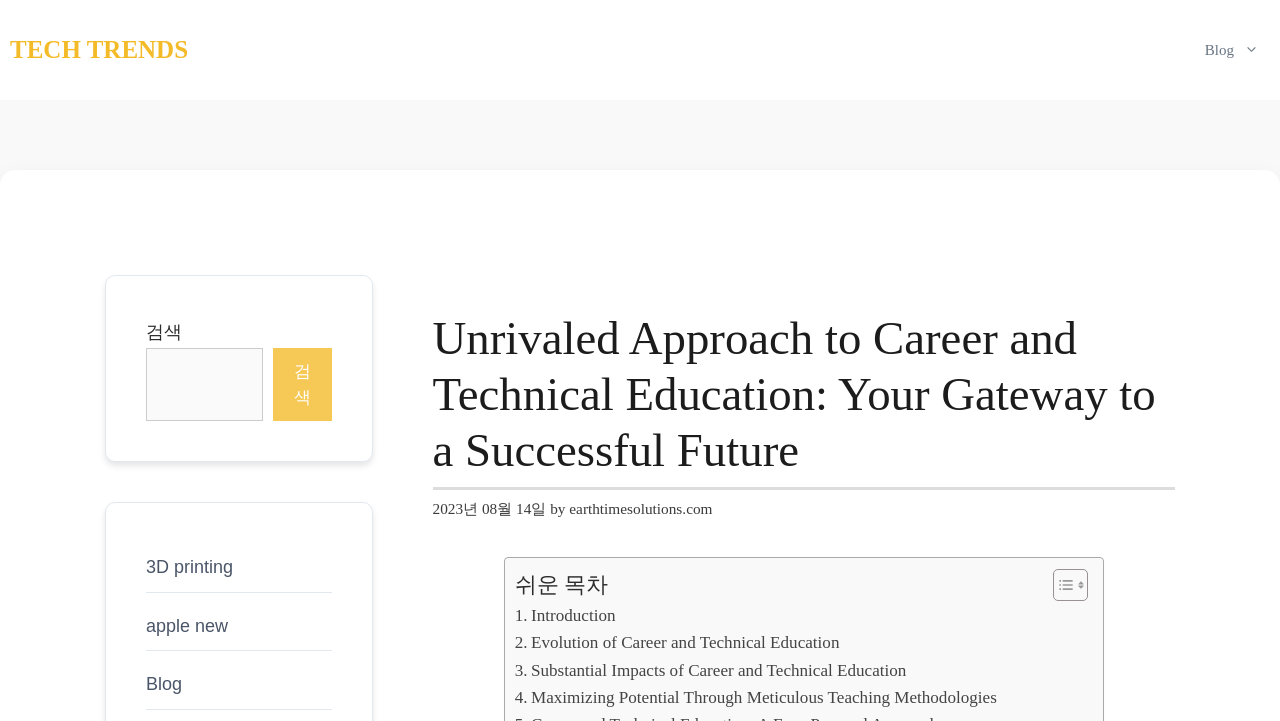Please identify the bounding box coordinates of the element I need to click to follow this instruction: "Learn about 3D printing".

[0.114, 0.773, 0.182, 0.801]